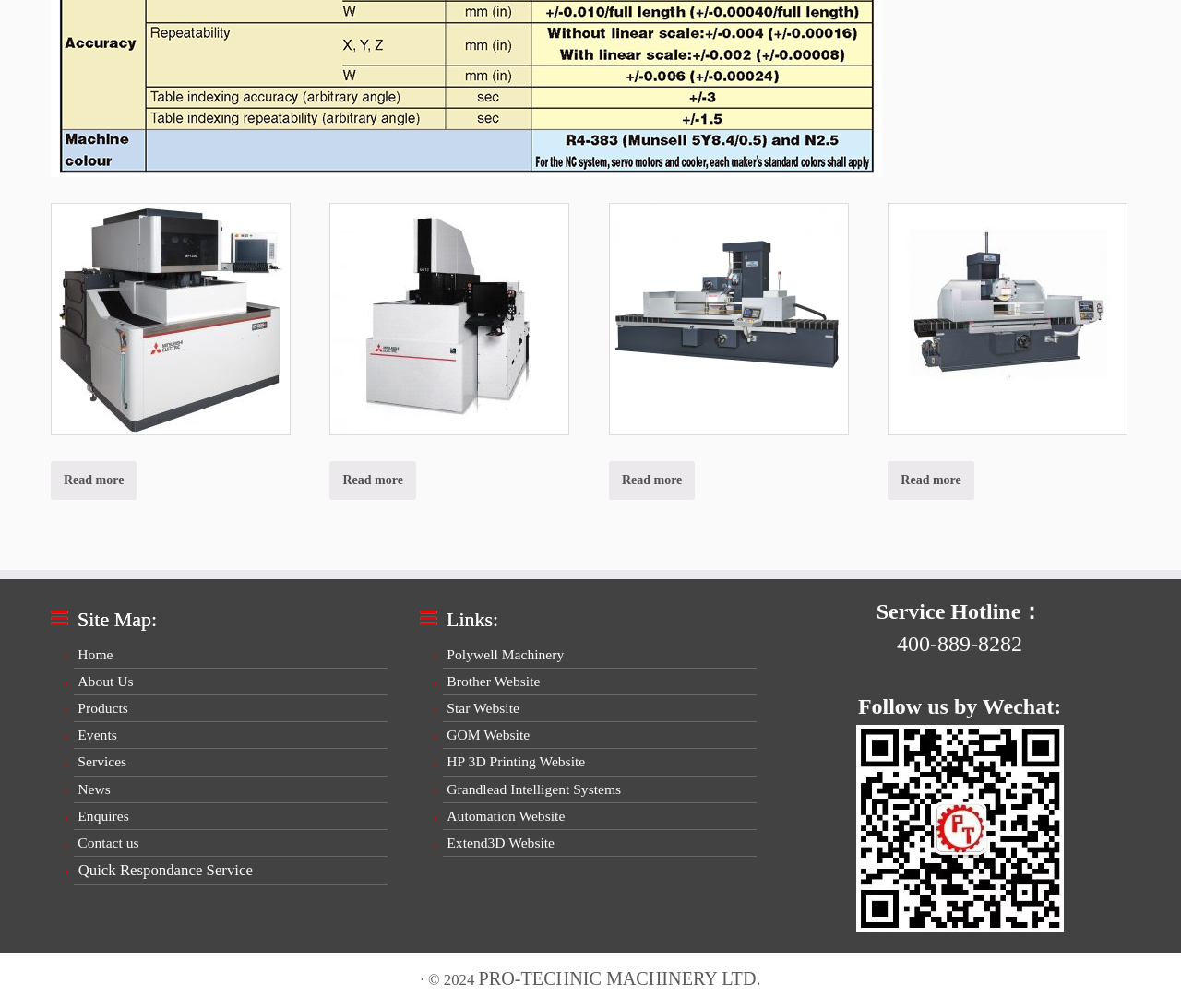Predict the bounding box of the UI element that fits this description: "Services".

[0.066, 0.748, 0.107, 0.763]